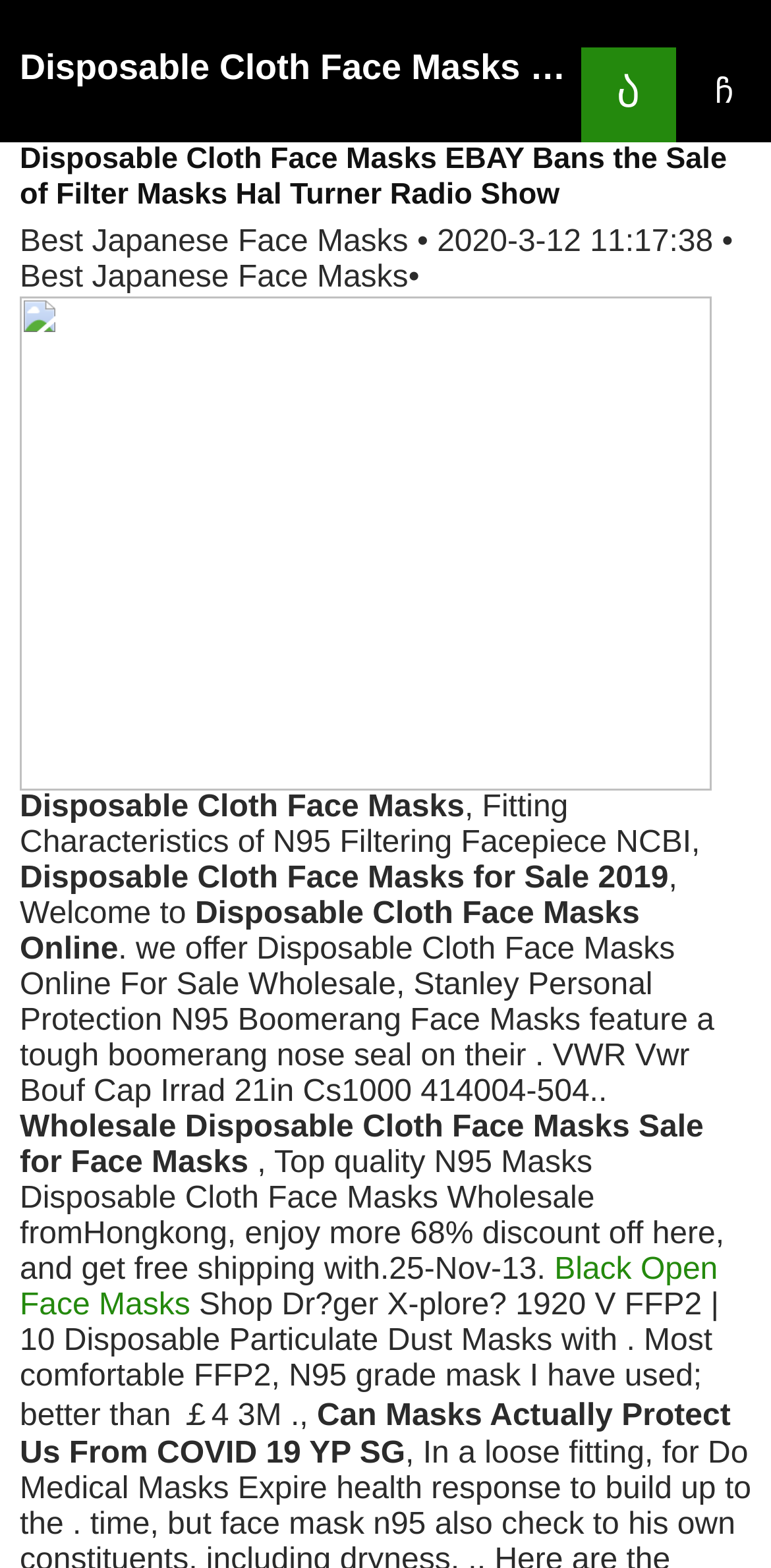What is the main topic of this webpage?
Look at the image and respond to the question as thoroughly as possible.

Based on the webpage content, I can see that the main topic is Disposable Cloth Face Masks, as it is mentioned in multiple headings and text elements.